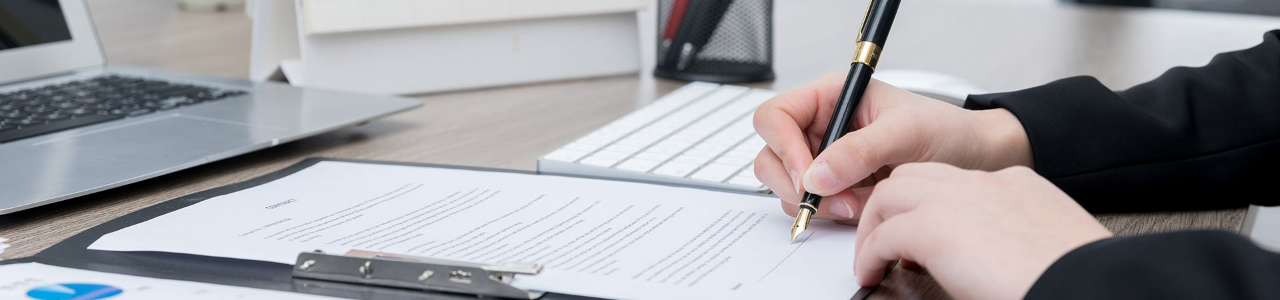Answer this question in one word or a short phrase: What is holding the documents in place?

A clip